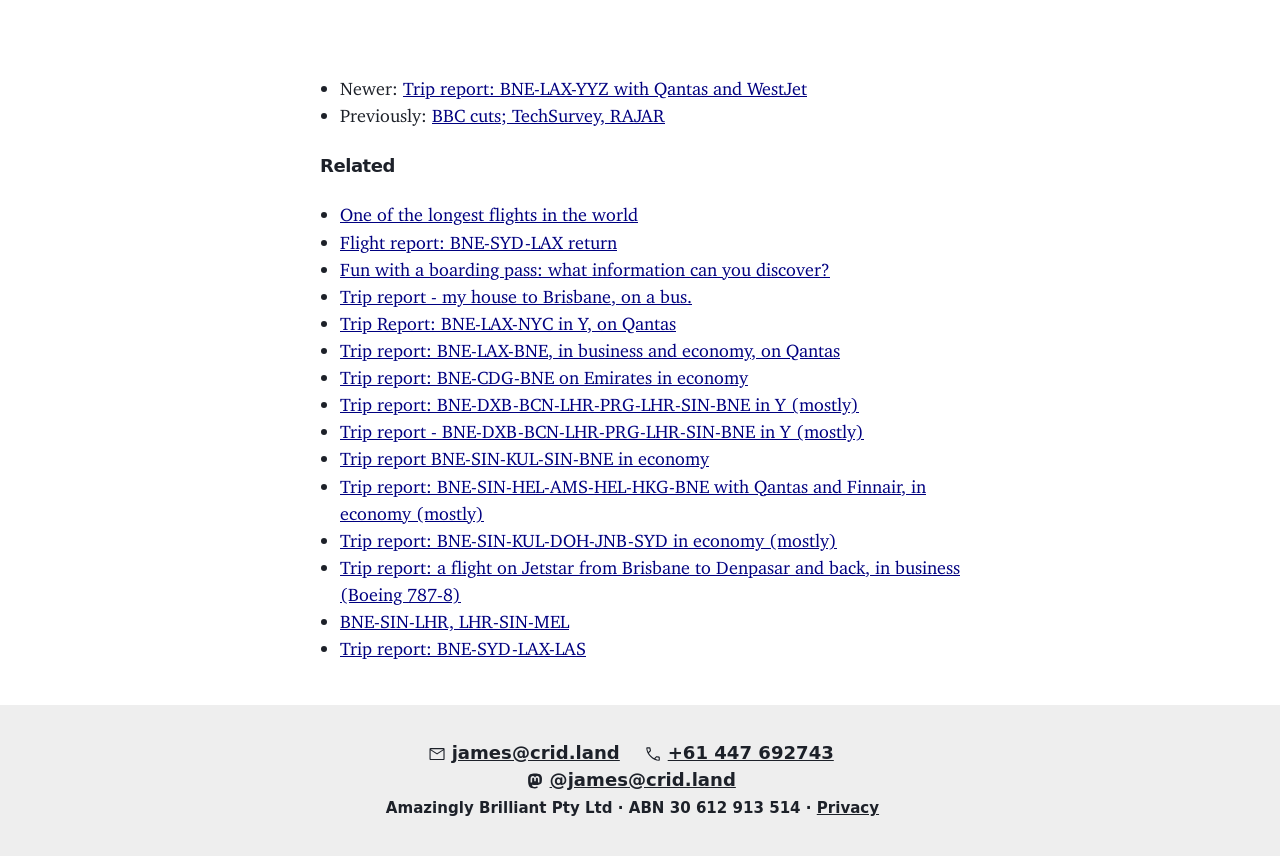Locate the bounding box coordinates of the area that needs to be clicked to fulfill the following instruction: "Click on the link 'One of the longest flights in the world'". The coordinates should be in the format of four float numbers between 0 and 1, namely [left, top, right, bottom].

[0.266, 0.238, 0.498, 0.254]